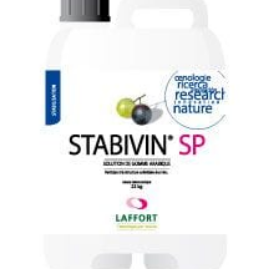Provide your answer in a single word or phrase: 
What is the product used for?

Wine production